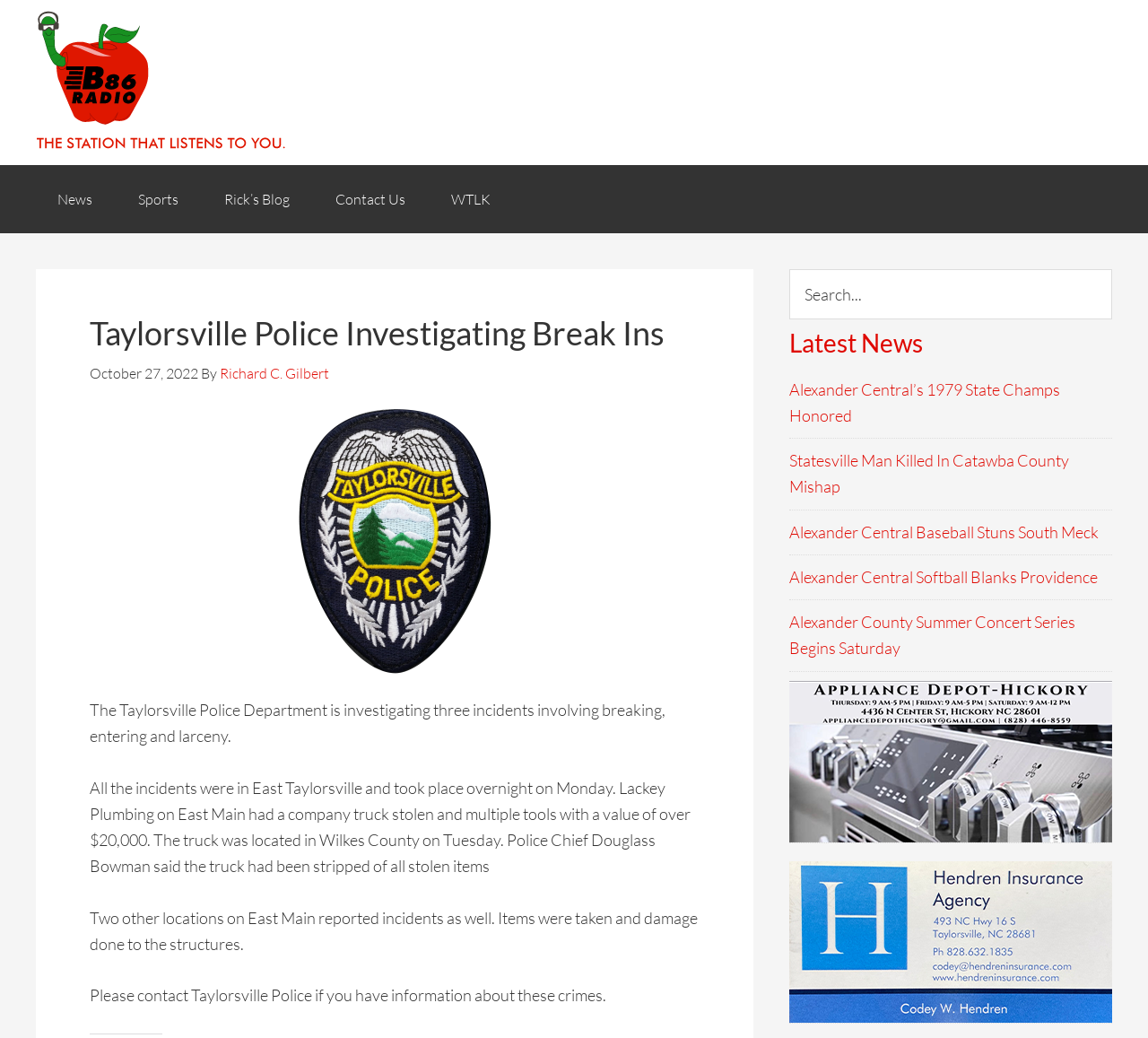How many incidents are being investigated?
Using the image, provide a concise answer in one word or a short phrase.

Three